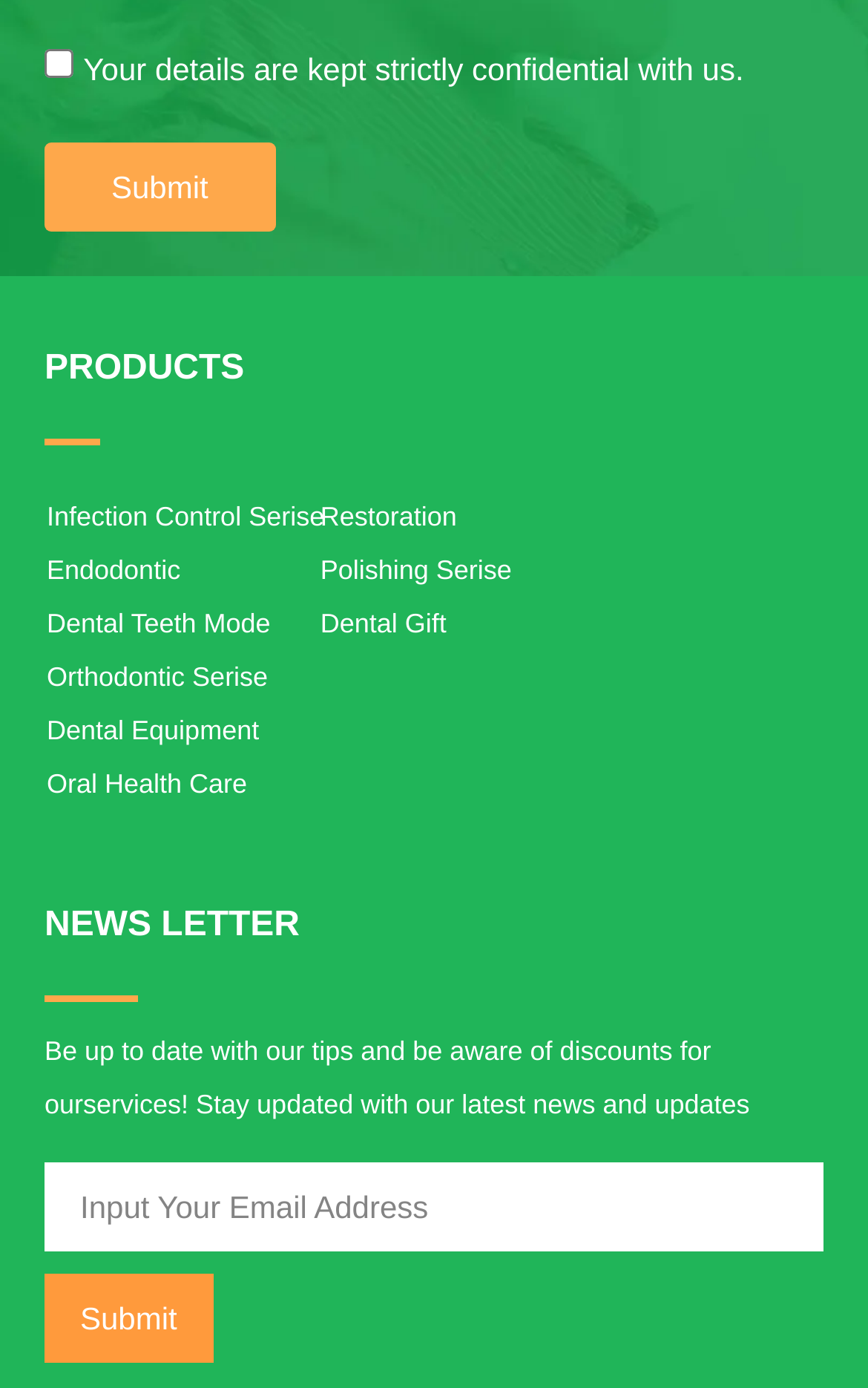Please identify the bounding box coordinates of the area that needs to be clicked to fulfill the following instruction: "Browse the Infection Control Series."

[0.054, 0.353, 0.392, 0.392]